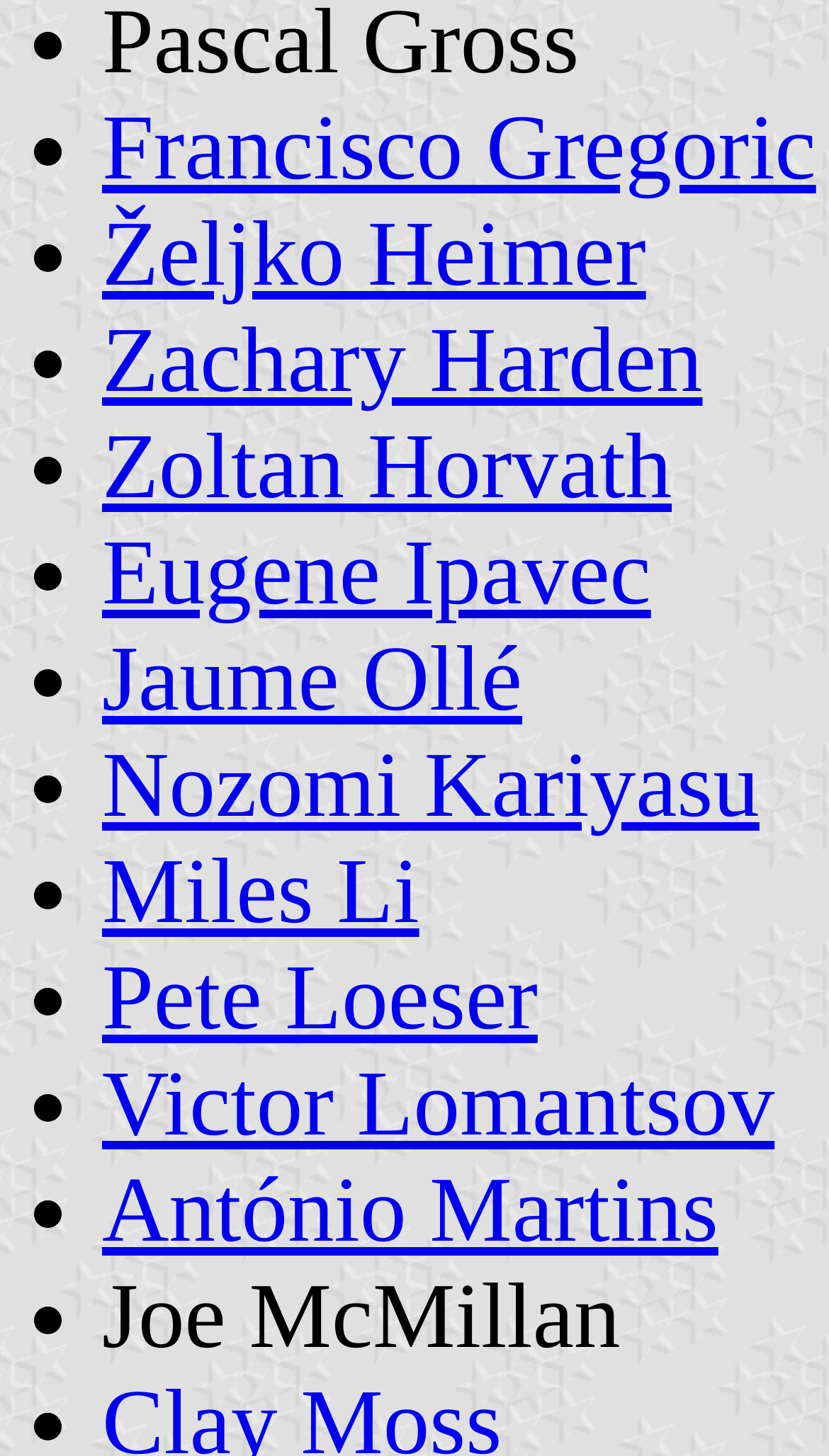Respond with a single word or phrase to the following question:
How many links are on the webpage?

16